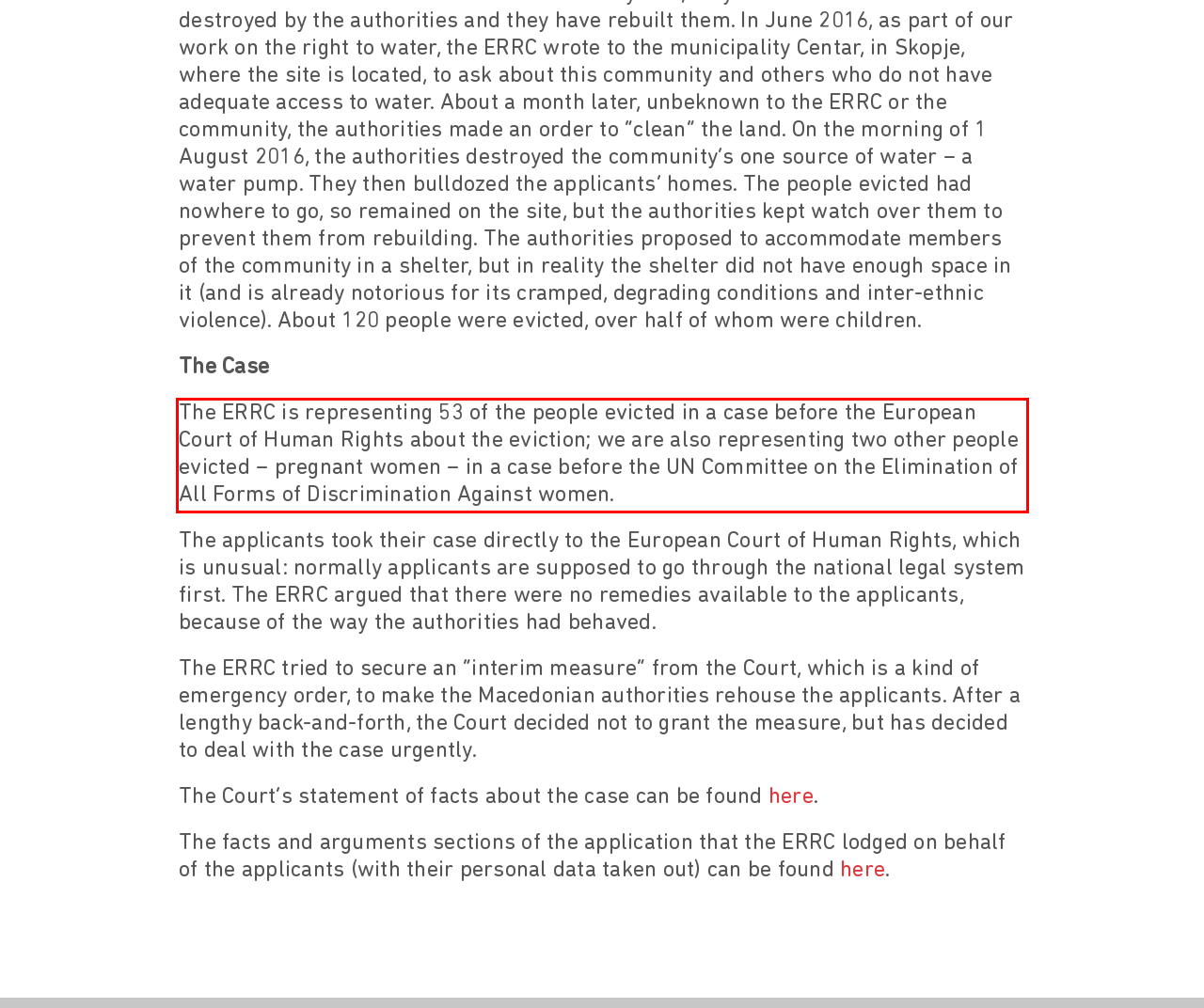Analyze the webpage screenshot and use OCR to recognize the text content in the red bounding box.

The ERRC is representing 53 of the people evicted in a case before the European Court of Human Rights about the eviction; we are also representing two other people evicted – pregnant women – in a case before the UN Committee on the Elimination of All Forms of Discrimination Against women.